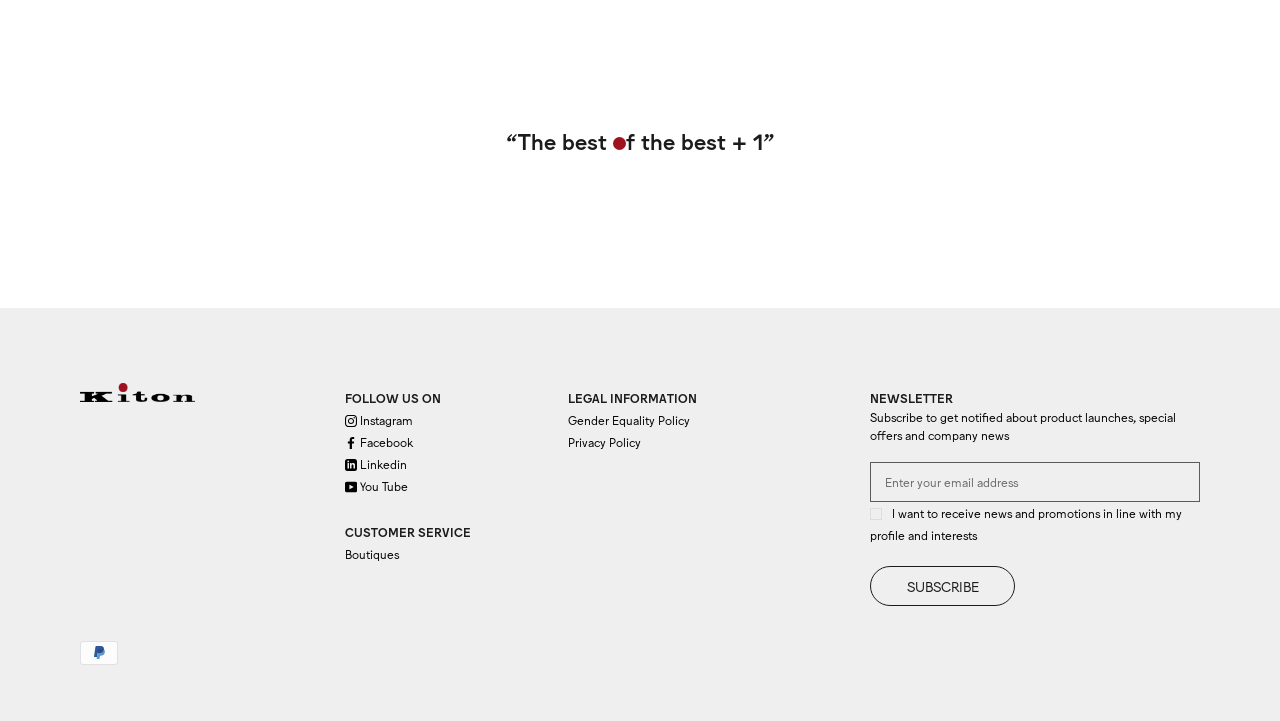What payment method is accepted?
Look at the screenshot and respond with a single word or phrase.

PayPal